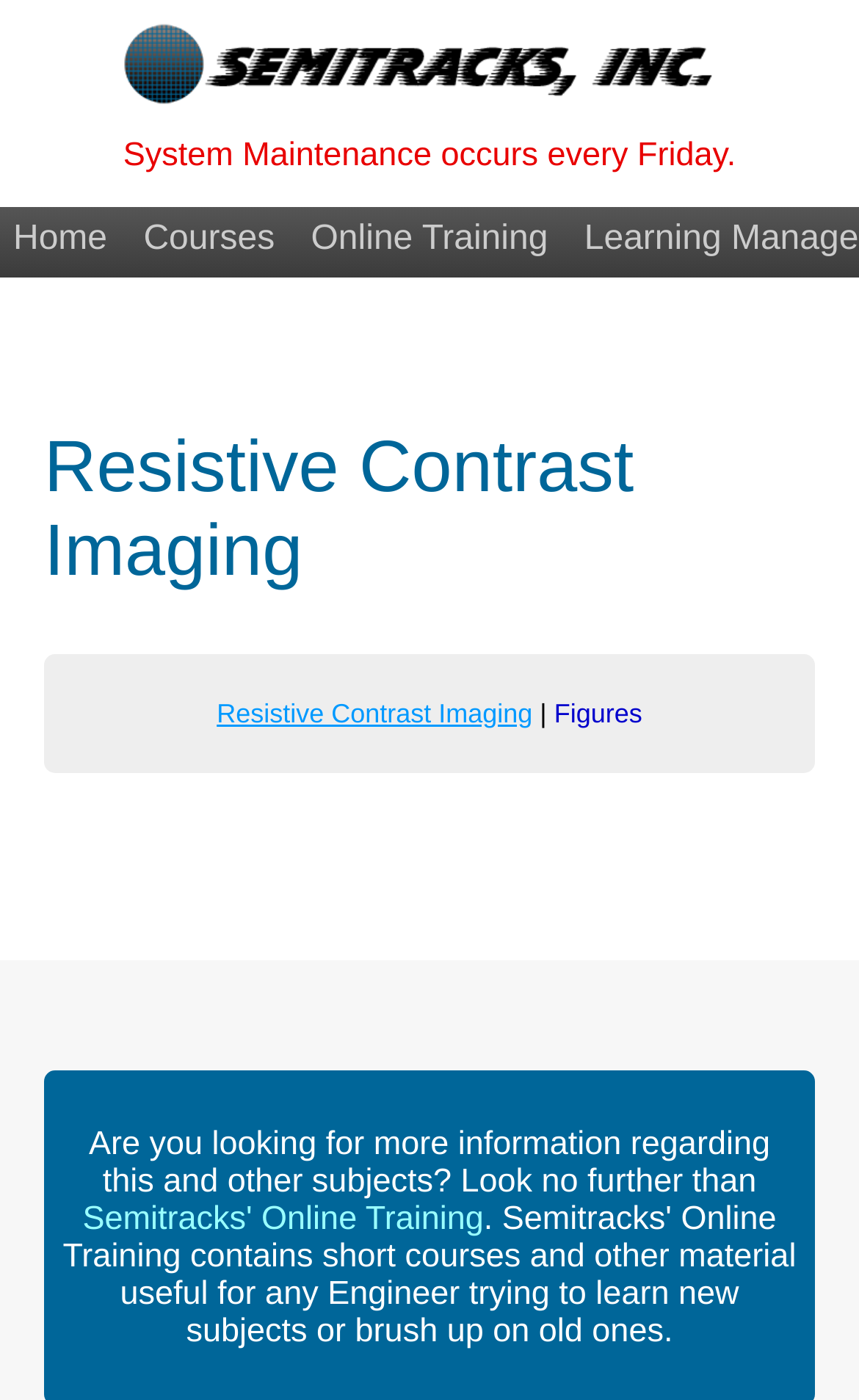Find the bounding box of the UI element described as: "Courses". The bounding box coordinates should be given as four float values between 0 and 1, i.e., [left, top, right, bottom].

[0.152, 0.148, 0.335, 0.198]